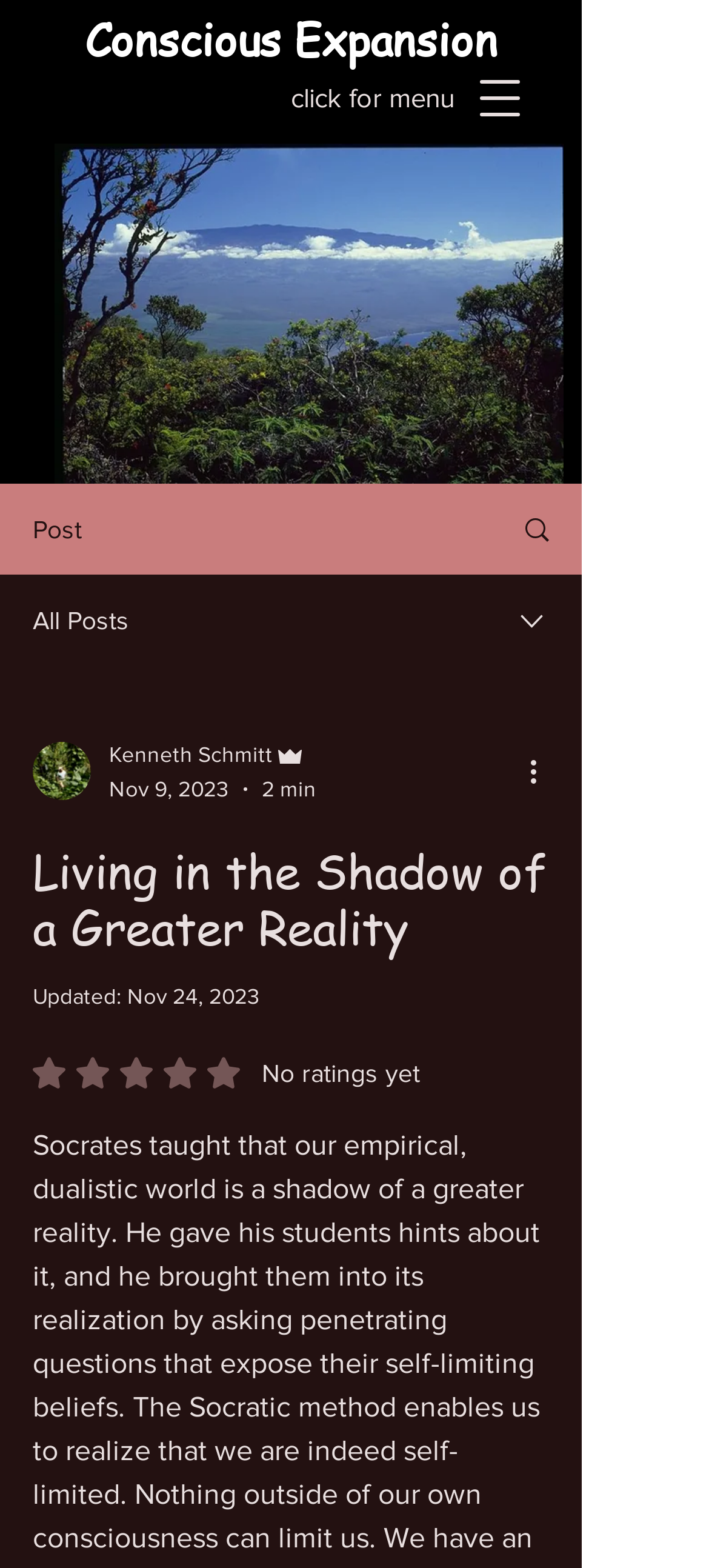Given the content of the image, can you provide a detailed answer to the question?
What is the name of the author?

I found the author's name by looking at the combobox element, which has a link with the text 'Kenneth Schmitt Admin'. This suggests that the author's name is Kenneth Schmitt.